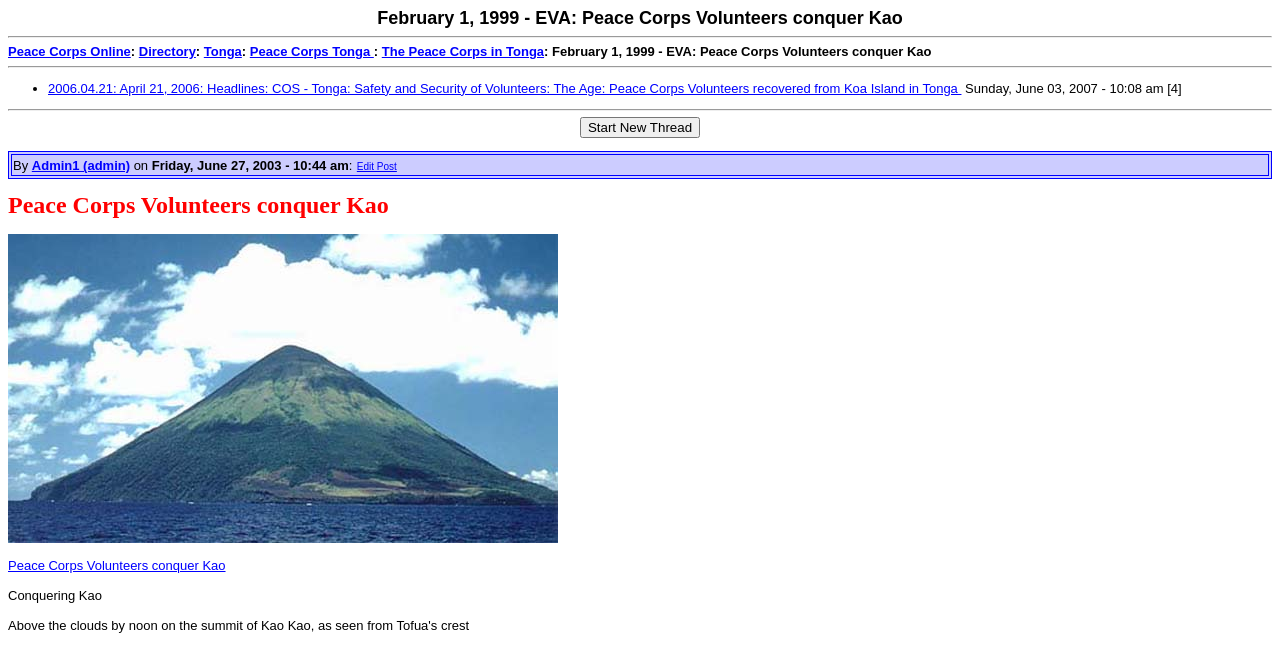Indicate the bounding box coordinates of the element that needs to be clicked to satisfy the following instruction: "View the Peace Corps Tonga page". The coordinates should be four float numbers between 0 and 1, i.e., [left, top, right, bottom].

[0.195, 0.068, 0.292, 0.091]